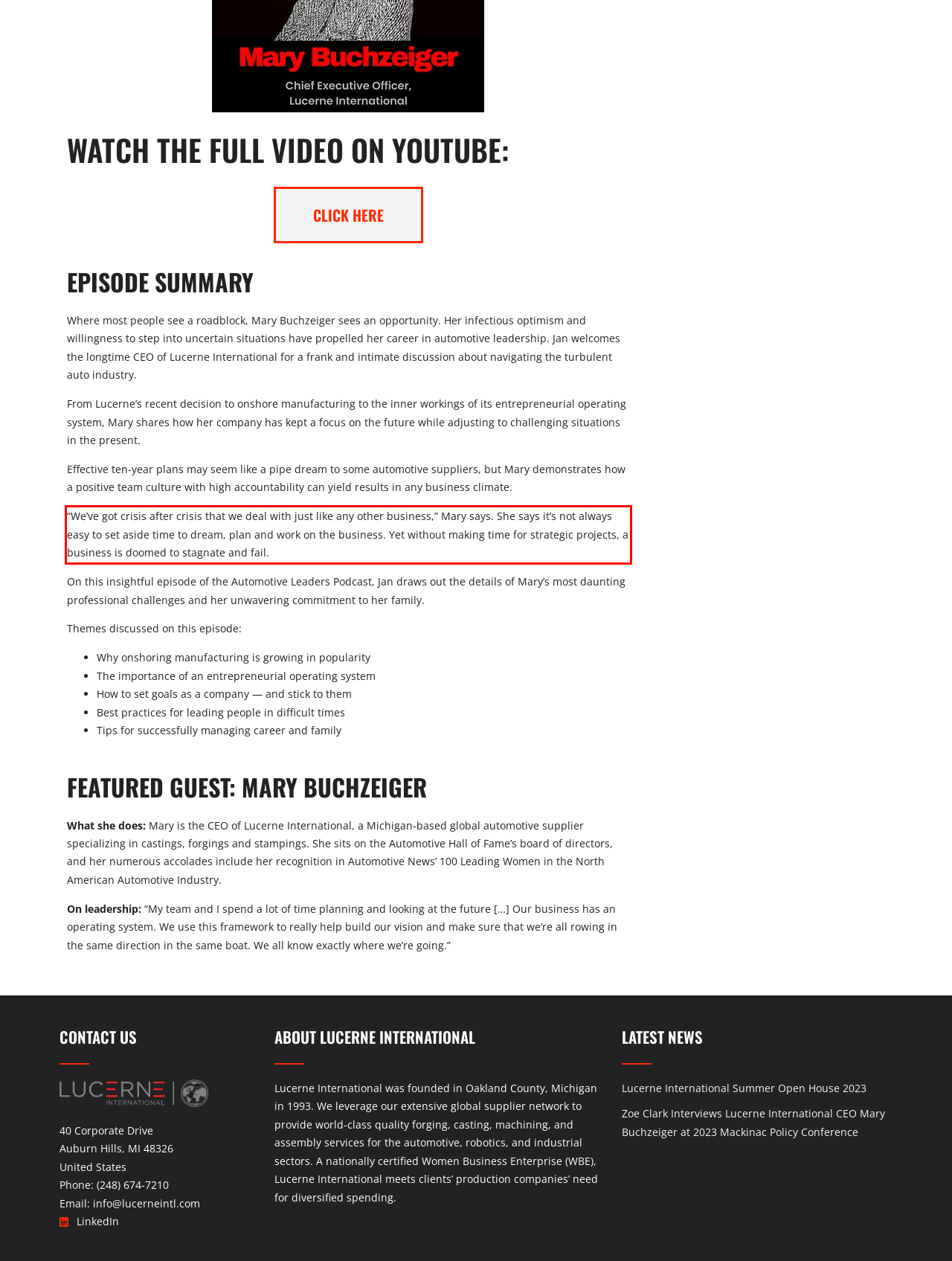Please look at the webpage screenshot and extract the text enclosed by the red bounding box.

“We’ve got crisis after crisis that we deal with just like any other business,” Mary says. She says it’s not always easy to set aside time to dream, plan and work on the business. Yet without making time for strategic projects, a business is doomed to stagnate and fail.